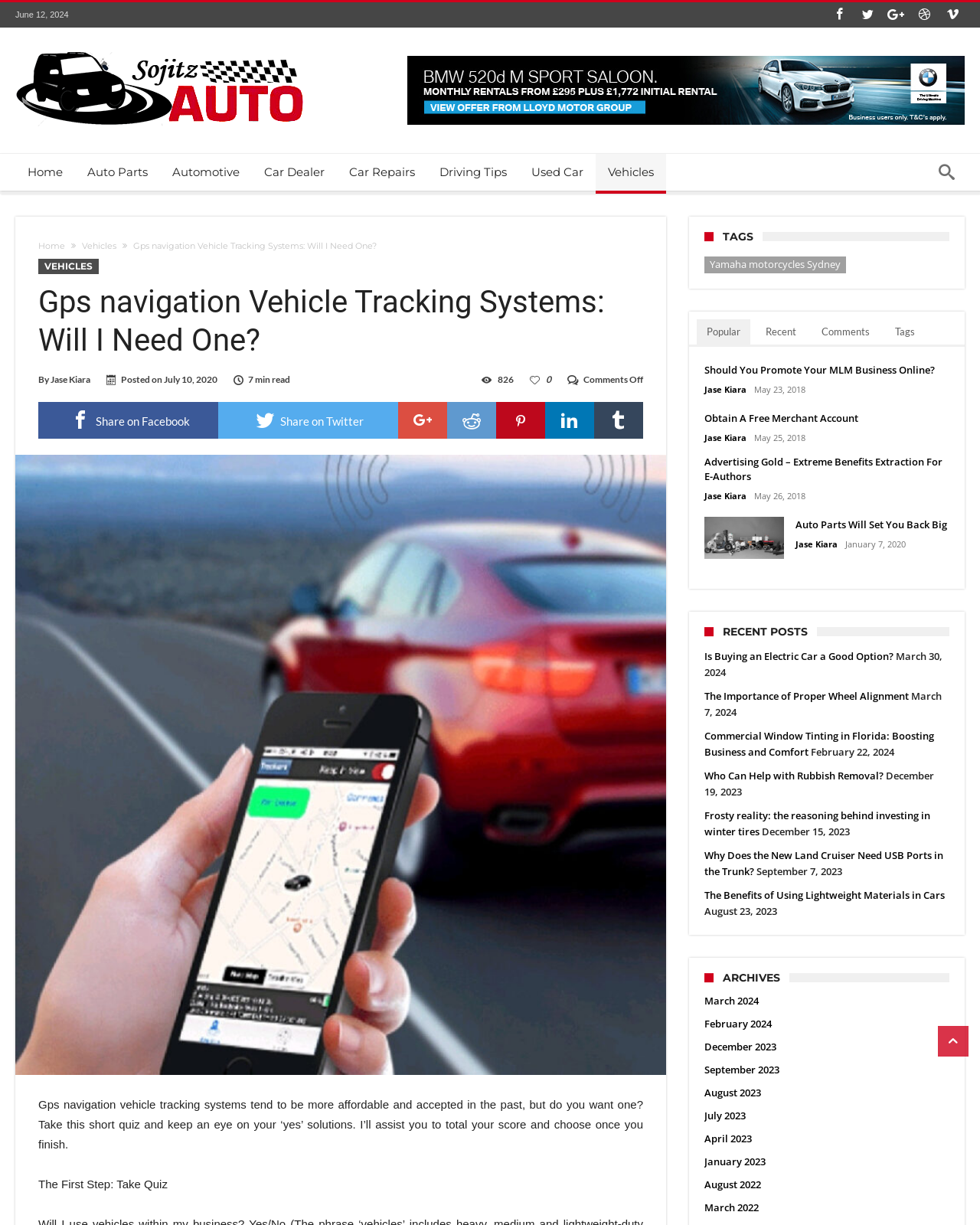Predict the bounding box coordinates of the area that should be clicked to accomplish the following instruction: "View 'Auto Parts Will Set You Back Big'". The bounding box coordinates should consist of four float numbers between 0 and 1, i.e., [left, top, right, bottom].

[0.812, 0.422, 0.966, 0.434]